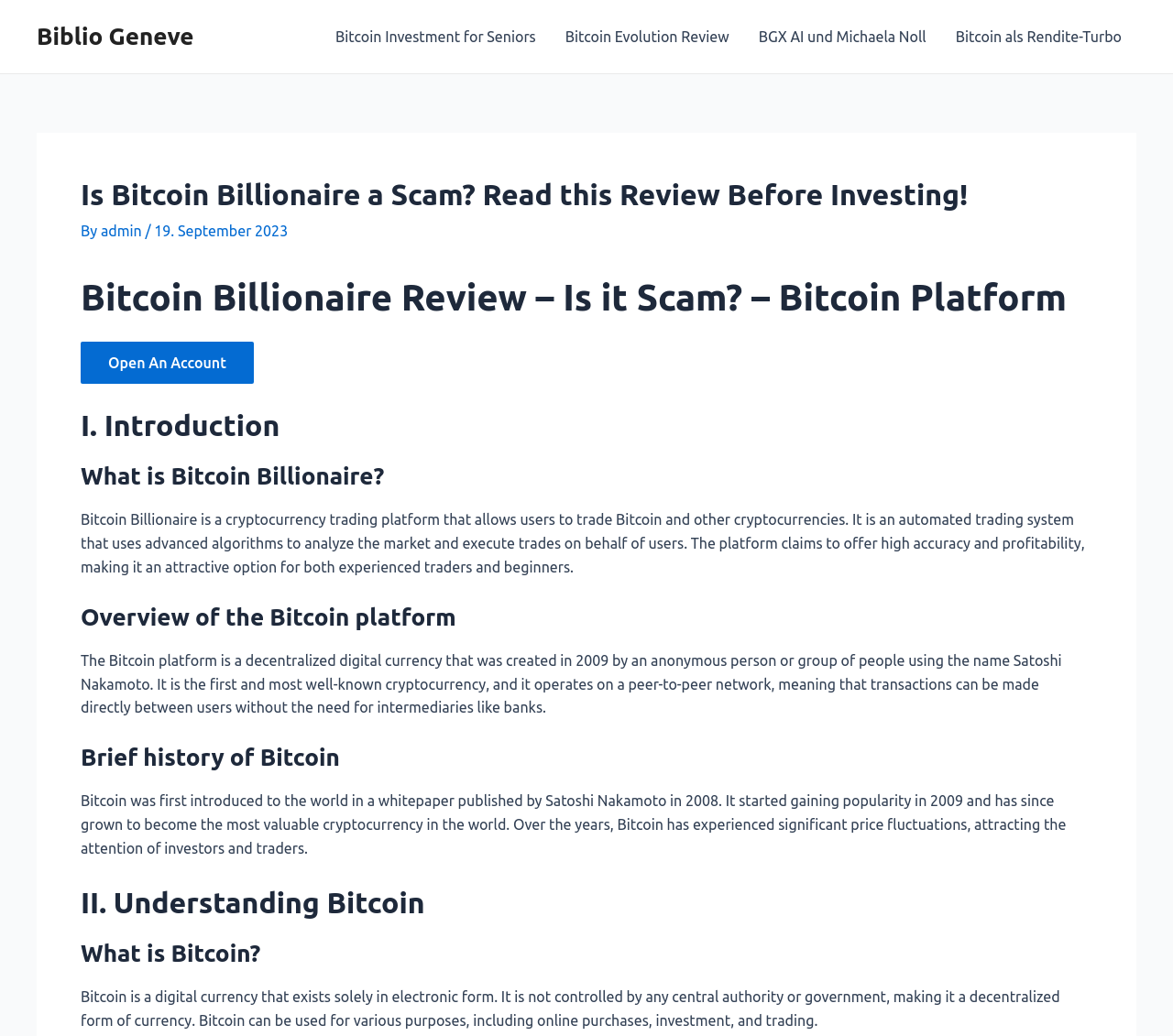What is the name of the person or group who created Bitcoin?
Based on the screenshot, respond with a single word or phrase.

Satoshi Nakamoto